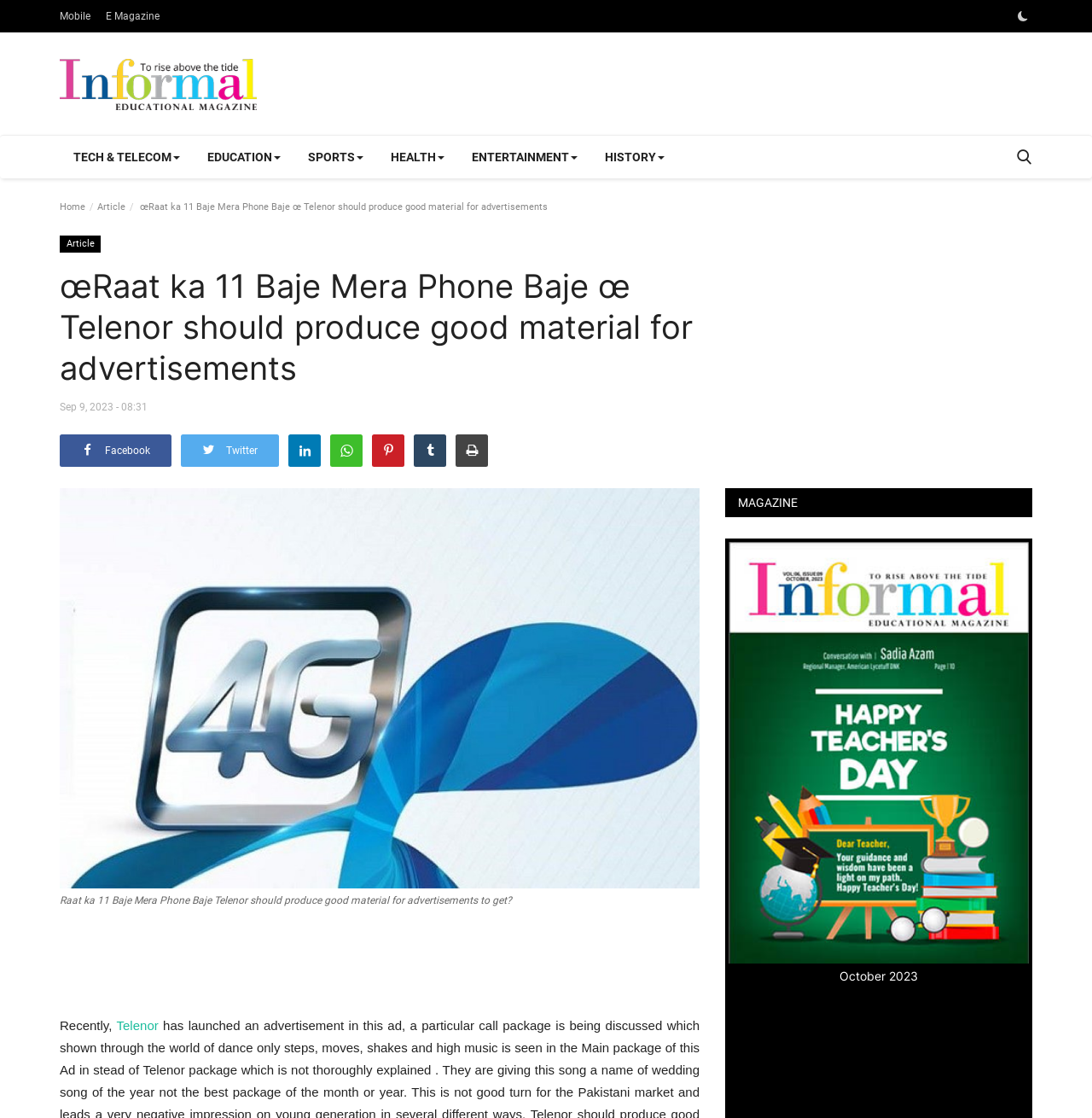Provide a thorough and detailed response to the question by examining the image: 
How many articles are listed on the webpage?

I looked at the article section, and there are two articles listed: 'Raat ka 11 Baje Mera Phone Baje Telenor should produce good material for advertisements' and 'Informal Magazine October 2023'.